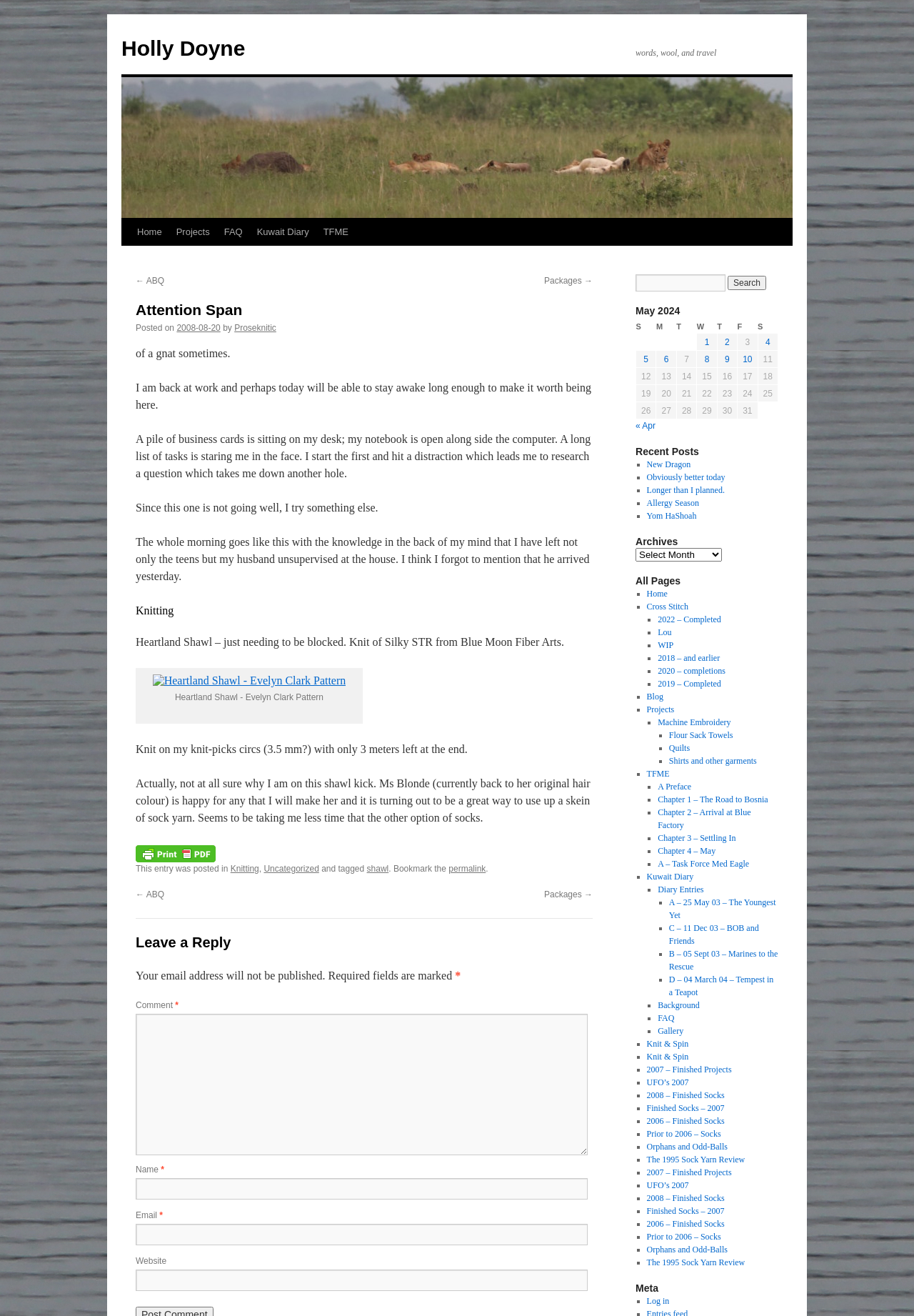Please identify the bounding box coordinates of the region to click in order to complete the given instruction: "View the 'Knitting' section". The coordinates should be four float numbers between 0 and 1, i.e., [left, top, right, bottom].

[0.148, 0.458, 0.648, 0.471]